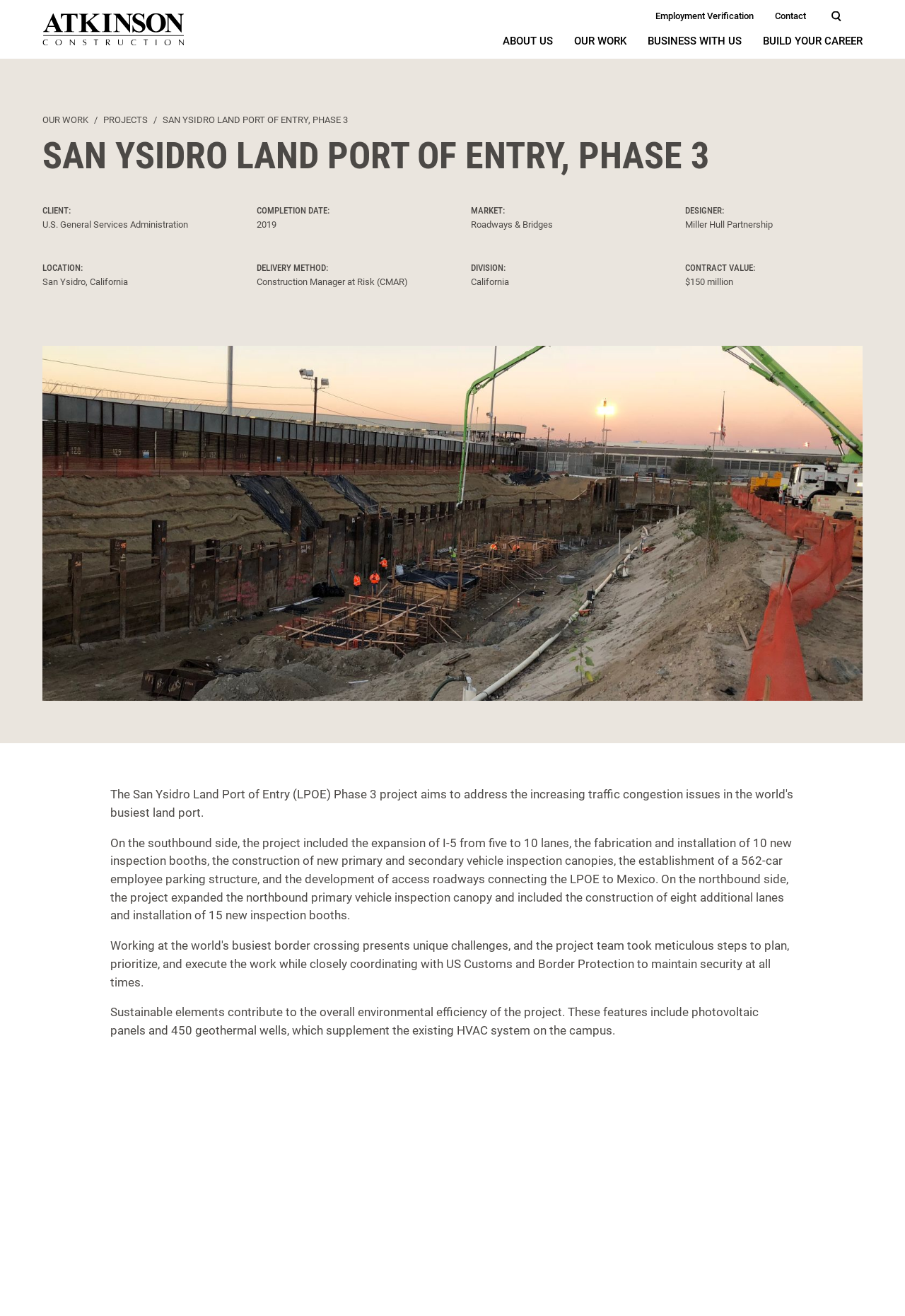Please give a concise answer to this question using a single word or phrase: 
What is the market of the San Ysidro Land Port of Entry project?

Roadways & Bridges